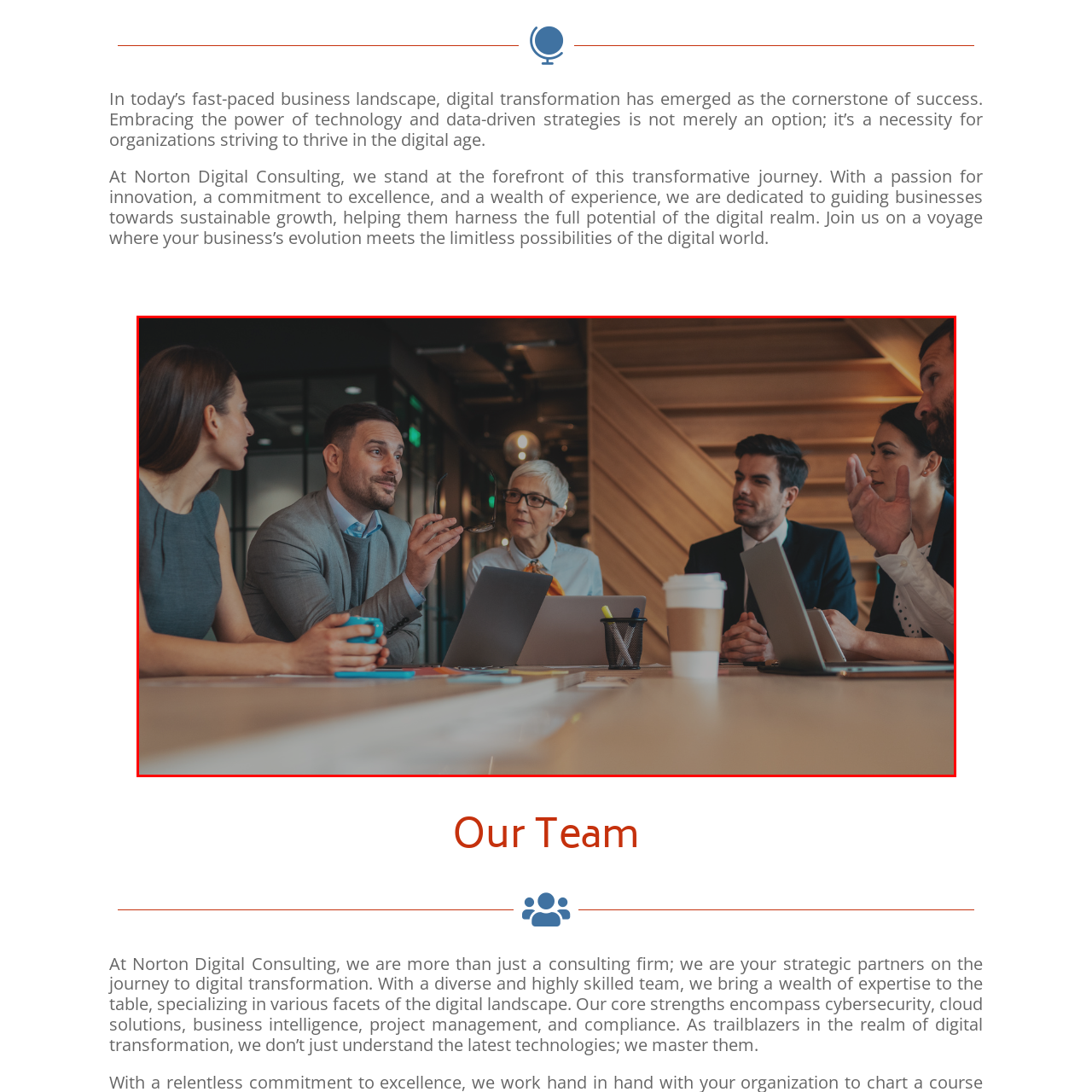Look closely at the image highlighted in red, How many women are present in the meeting? 
Respond with a single word or phrase.

2